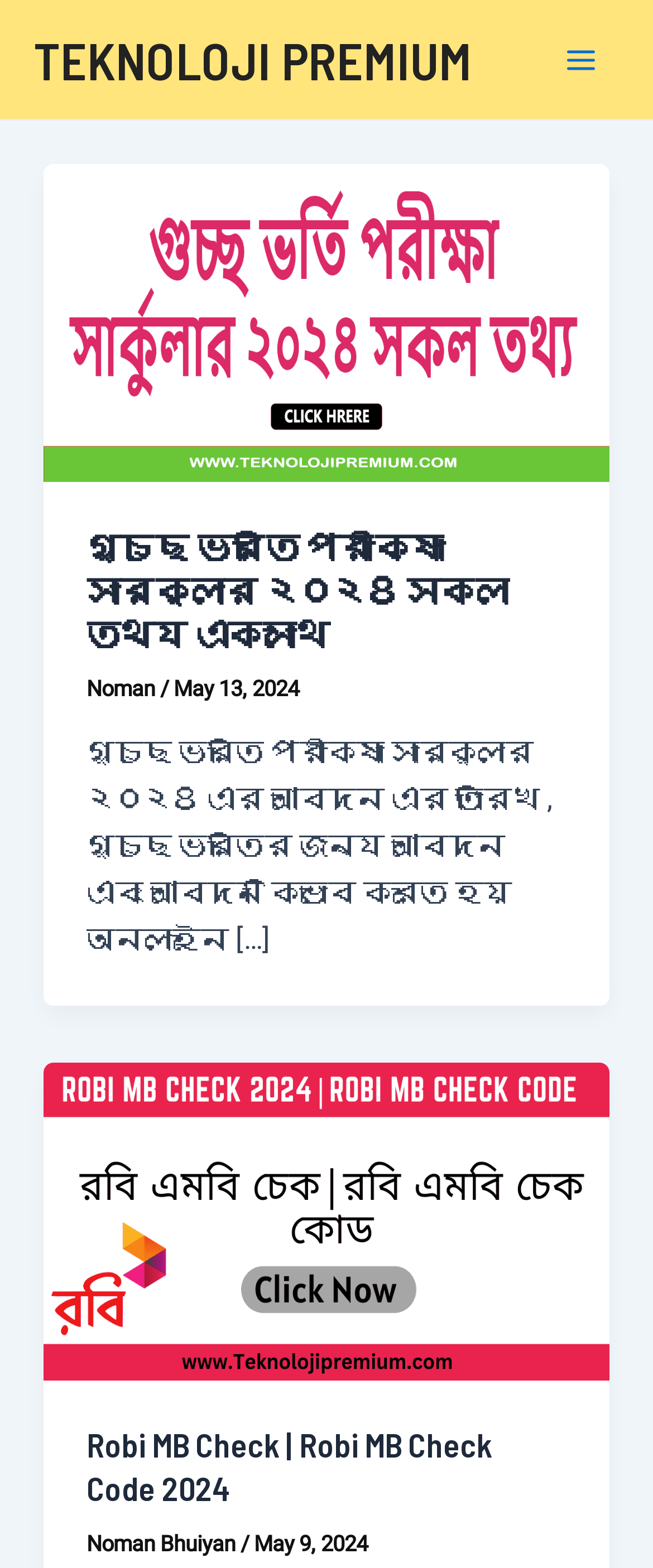Please identify the bounding box coordinates of the element I should click to complete this instruction: 'View the details of গুচ্ছ ভর্তি পরীক্ষা সার্কুলার ২০২৪ সকল তথ্য একসাথে'. The coordinates should be given as four float numbers between 0 and 1, like this: [left, top, right, bottom].

[0.132, 0.334, 0.868, 0.417]